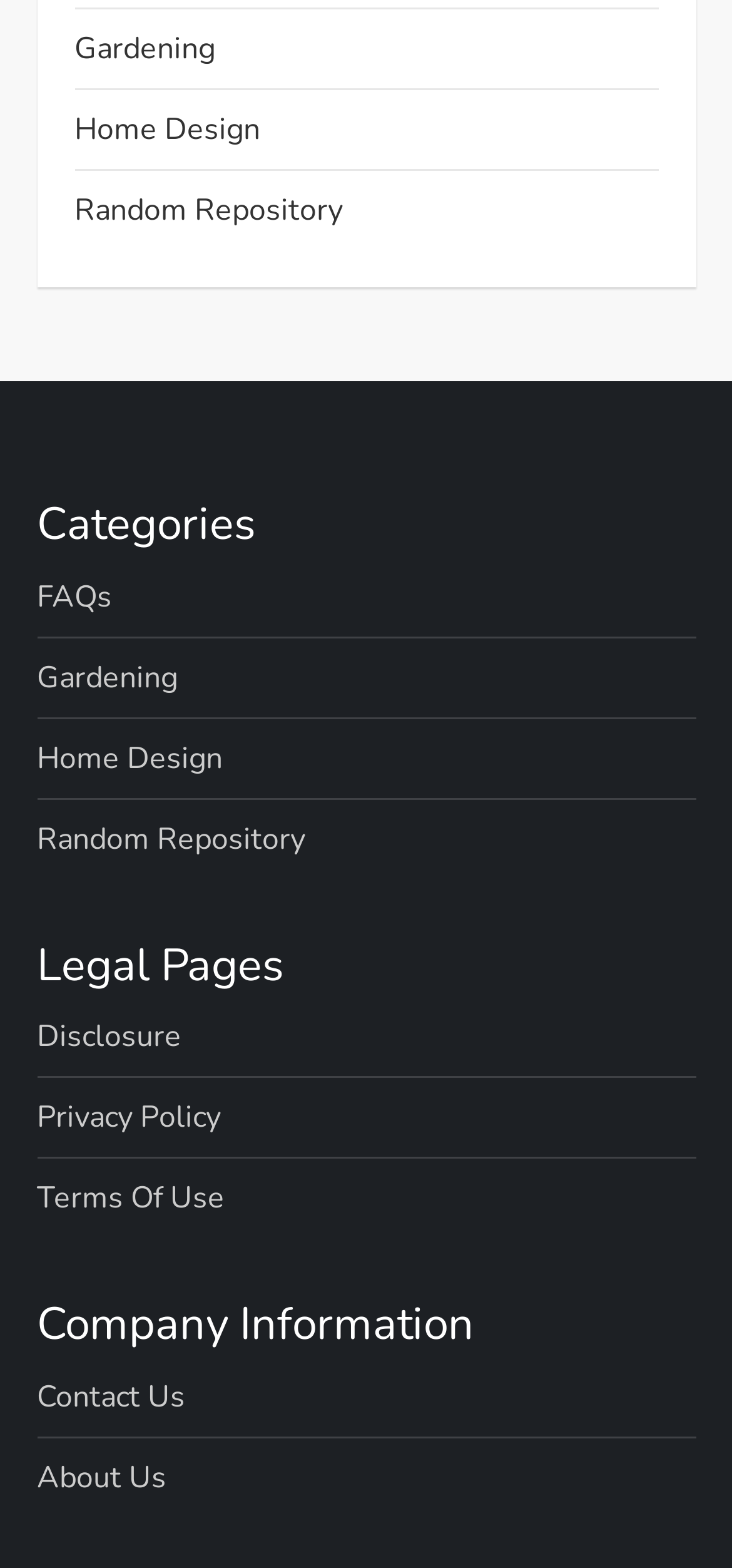Please study the image and answer the question comprehensively:
How many categories are listed?

I counted the number of links under the 'Categories' heading, which are 'FAQs', 'Gardening', 'Home Design', 'Random Repository', and found that there are 5 categories listed.